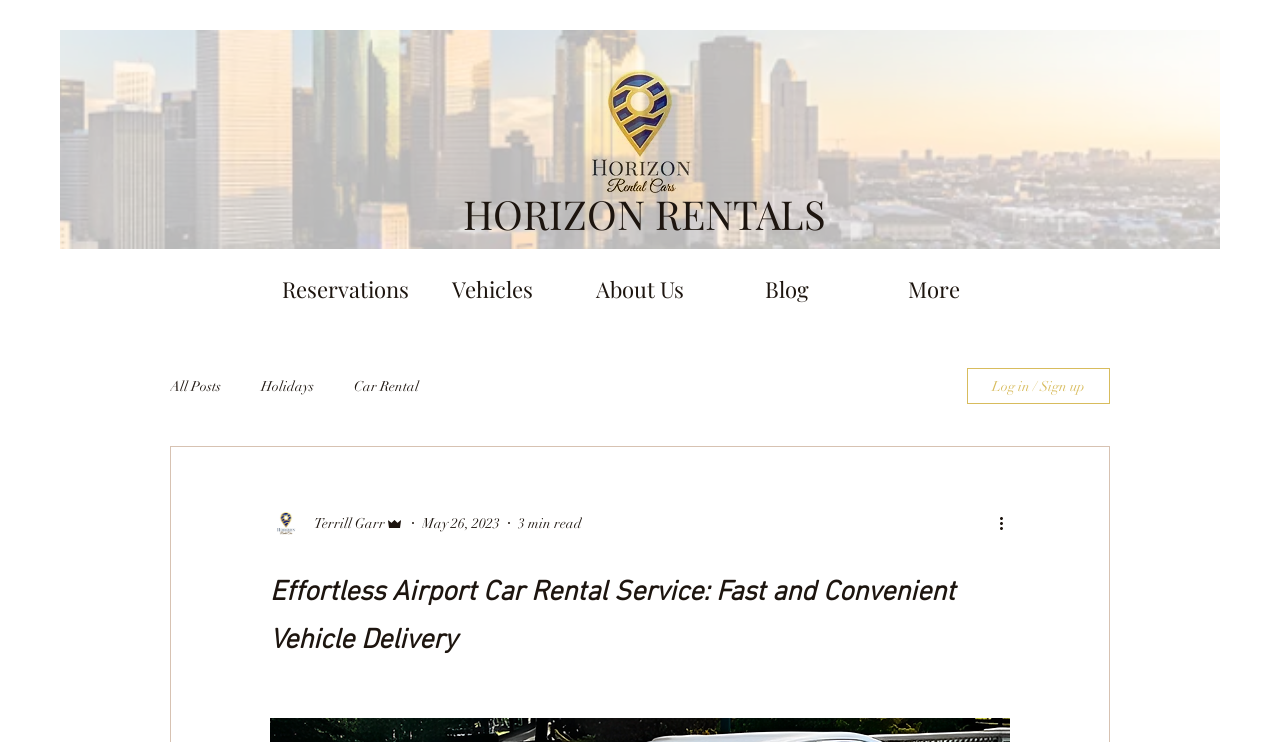What is the name of the car rental service?
Please provide a single word or phrase as the answer based on the screenshot.

HORIZON RENTALS